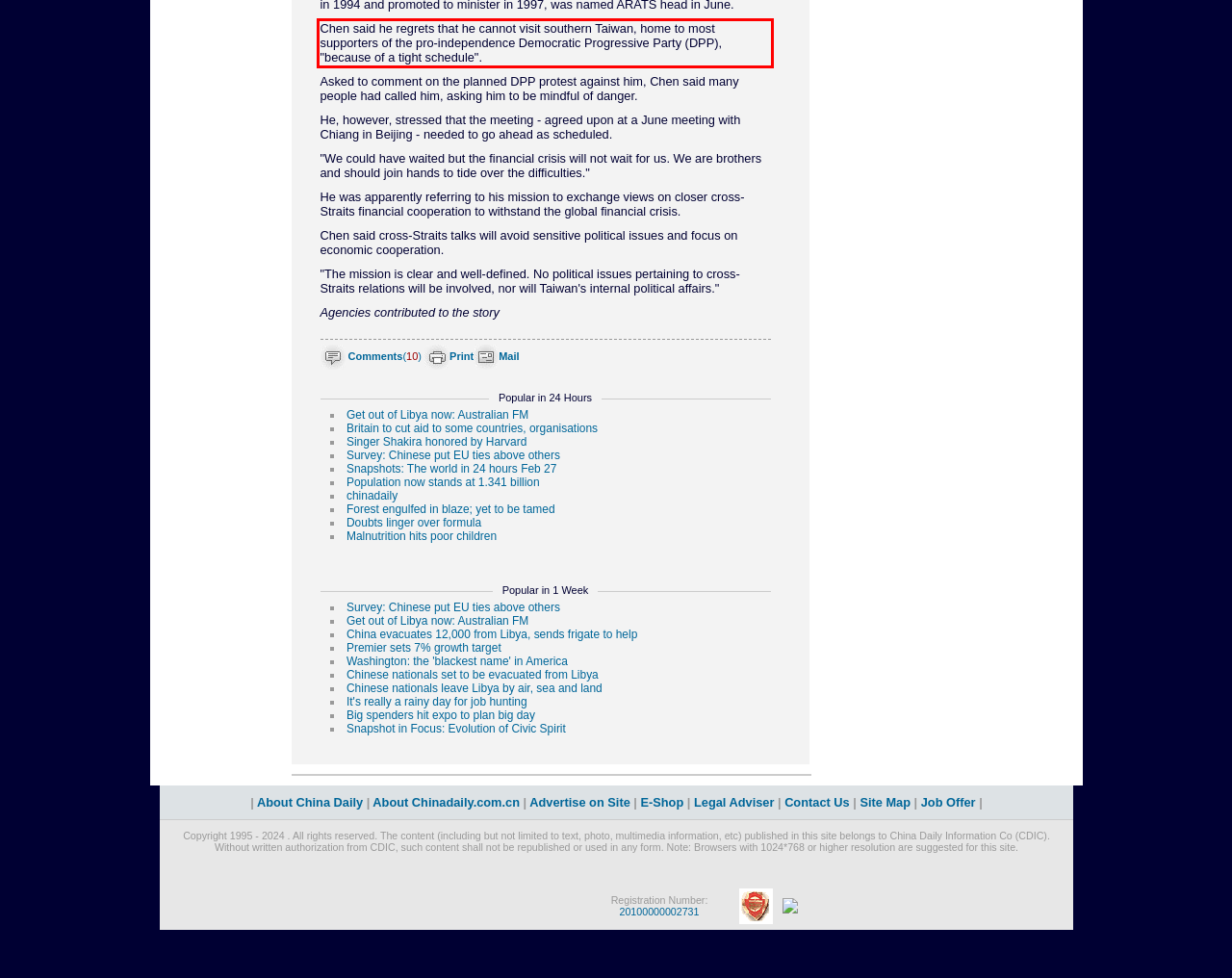Please use OCR to extract the text content from the red bounding box in the provided webpage screenshot.

Chen said he regrets that he cannot visit southern Taiwan, home to most supporters of the pro-independence Democratic Progressive Party (DPP), "because of a tight schedule".